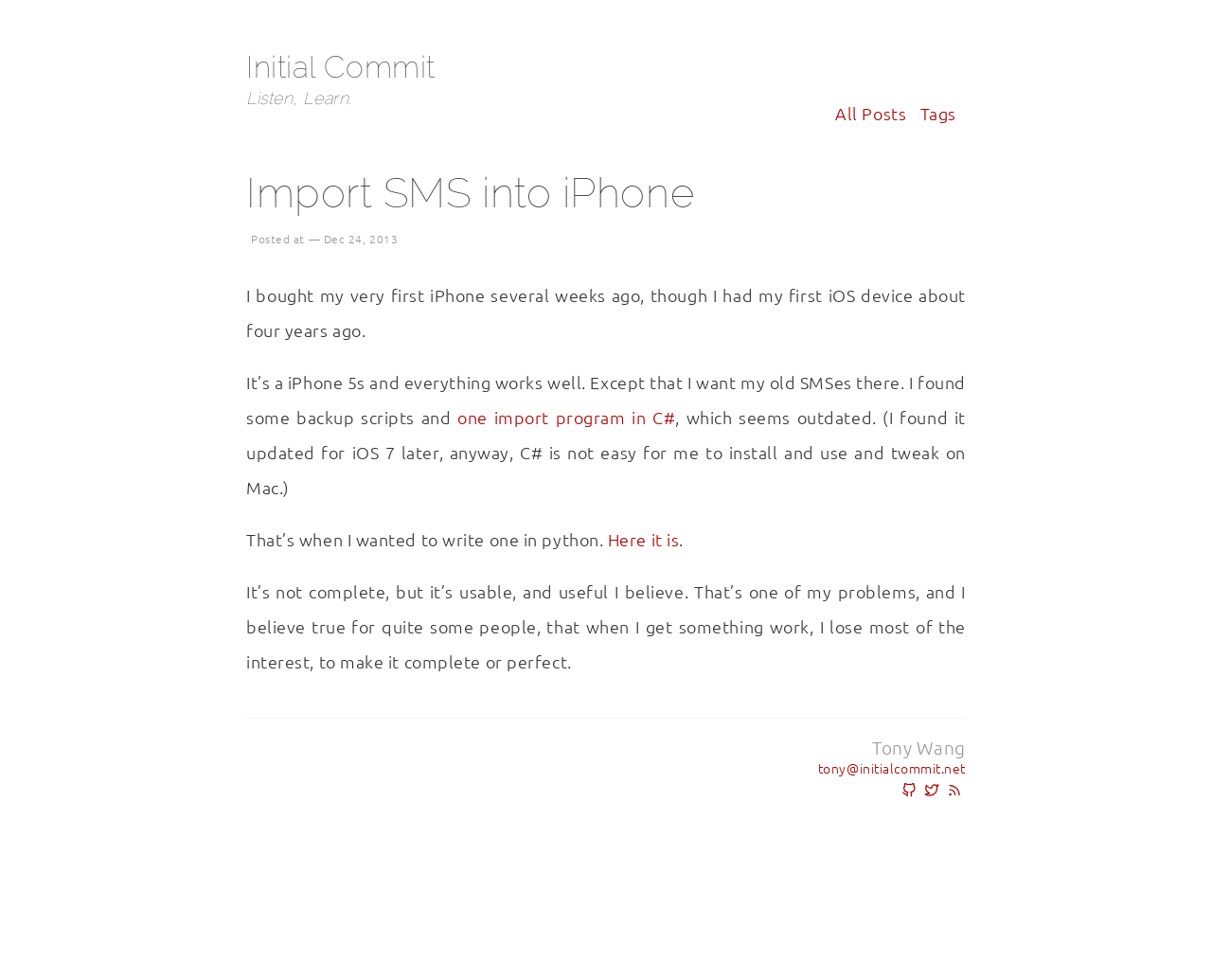What is the author's name?
Please ensure your answer is as detailed and informative as possible.

The author's name can be found at the bottom of the webpage, where it says 'Tony Wang' followed by an email address and some social media links.